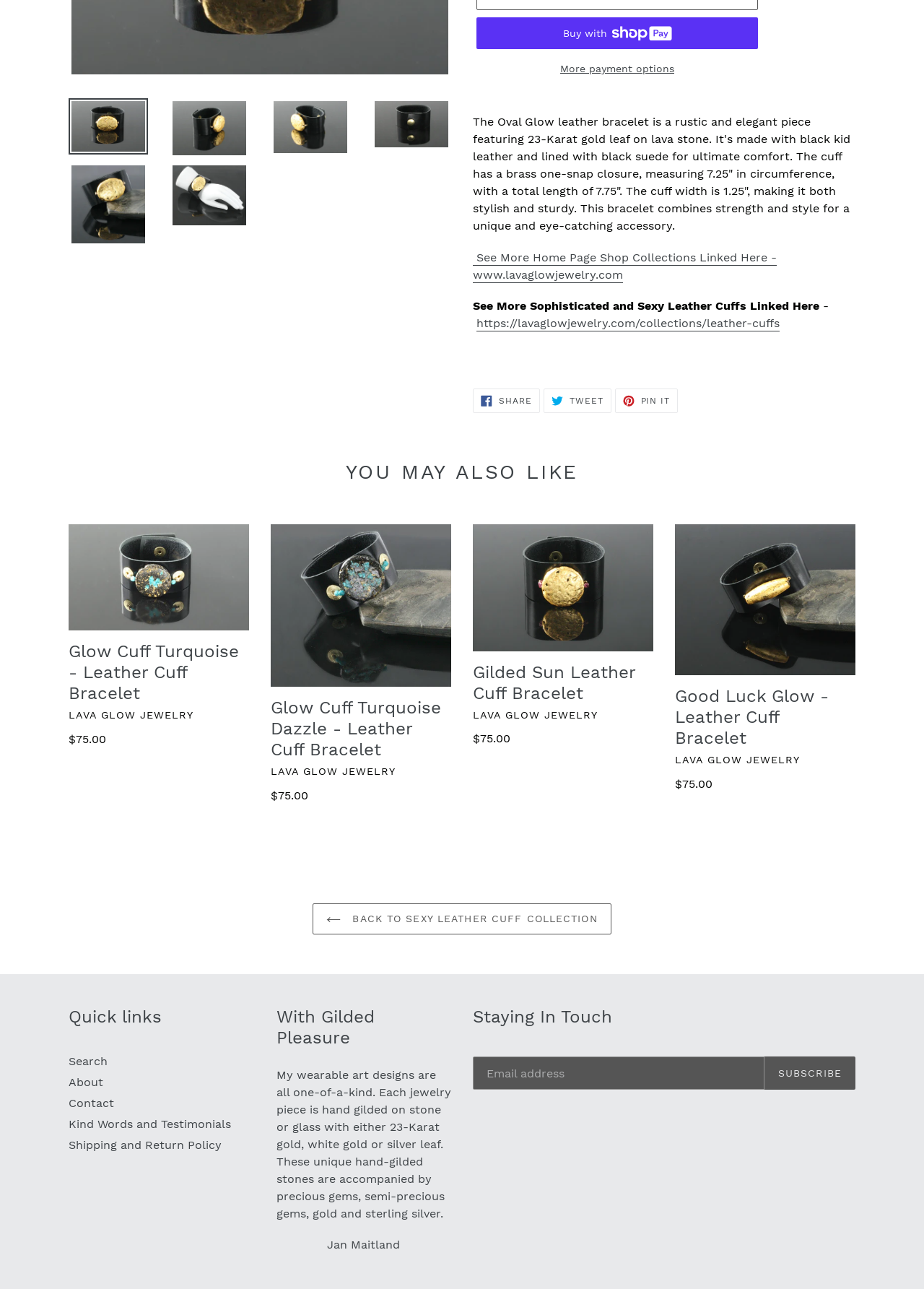Determine the bounding box for the UI element as described: "Being Entrepreneurial". The coordinates should be represented as four float numbers between 0 and 1, formatted as [left, top, right, bottom].

None